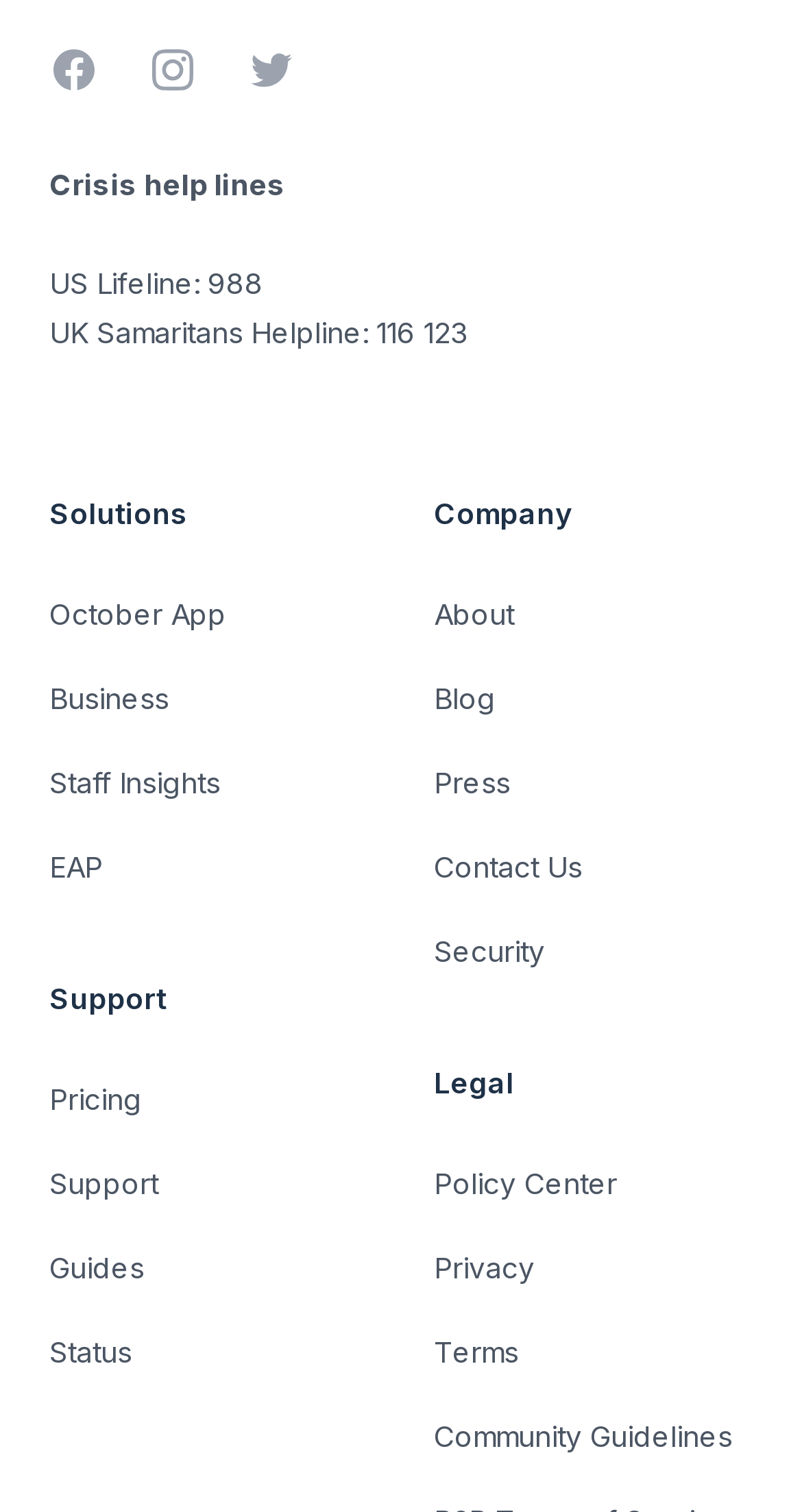Find the bounding box coordinates of the element to click in order to complete this instruction: "View Policy Center". The bounding box coordinates must be four float numbers between 0 and 1, denoted as [left, top, right, bottom].

[0.541, 0.771, 0.769, 0.794]